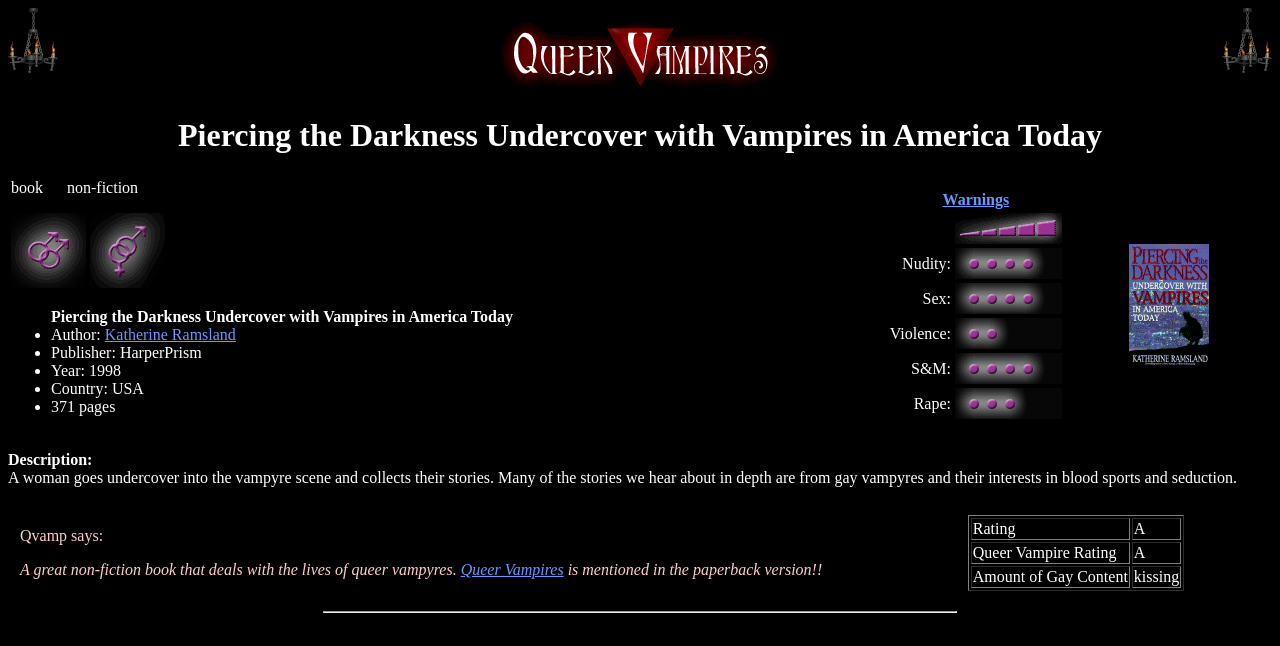Carefully observe the image and respond to the question with a detailed answer:
What is the topic of the book?

The topic of the book is obtained from the description of the book, which mentions that the book is about a woman who goes undercover into the vampyre scene and collects their stories. The topic is vampyres and their interests in blood sports and seduction.